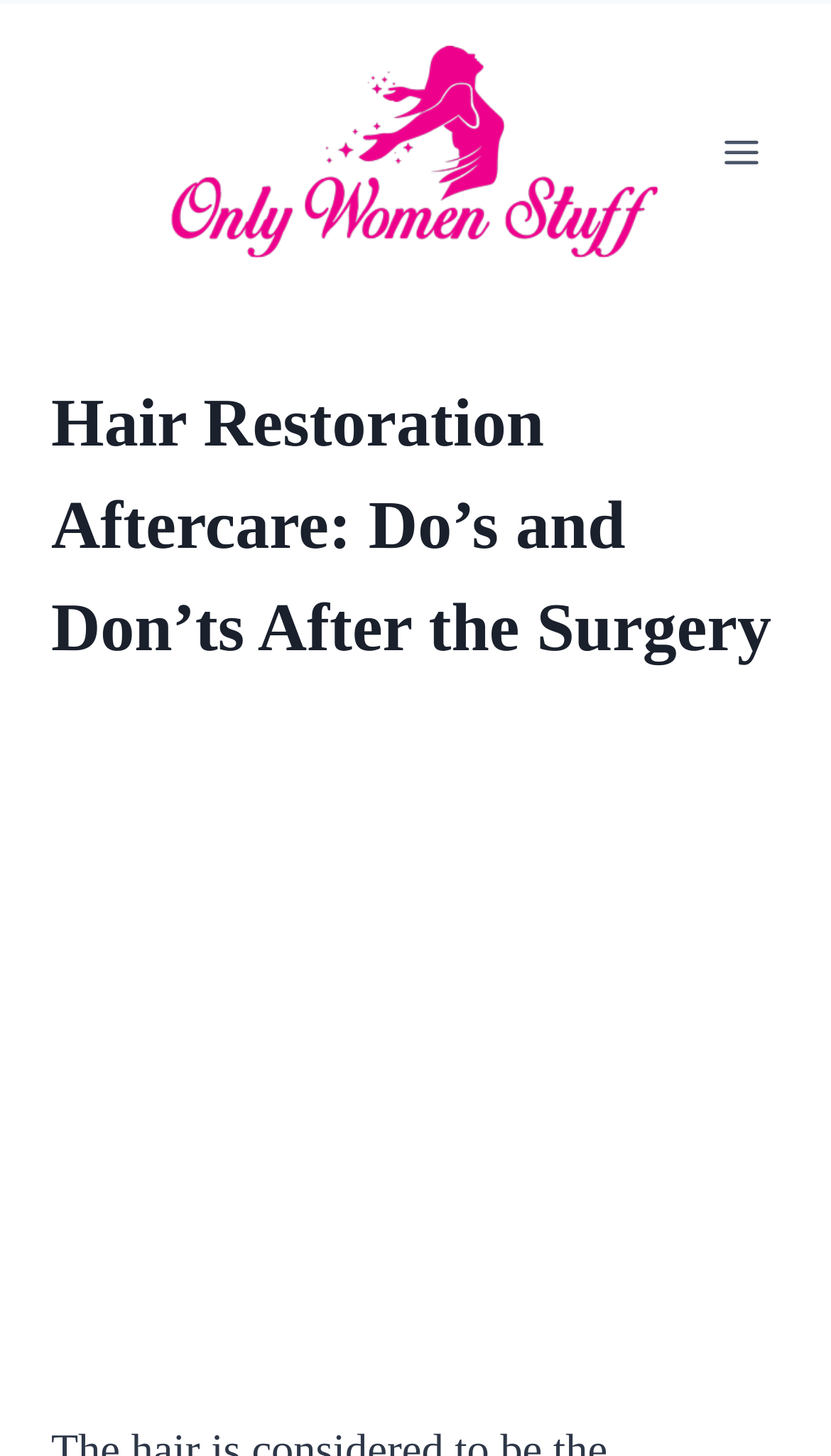Provide a brief response to the question below using a single word or phrase: 
What is the layout of the webpage?

Header and content